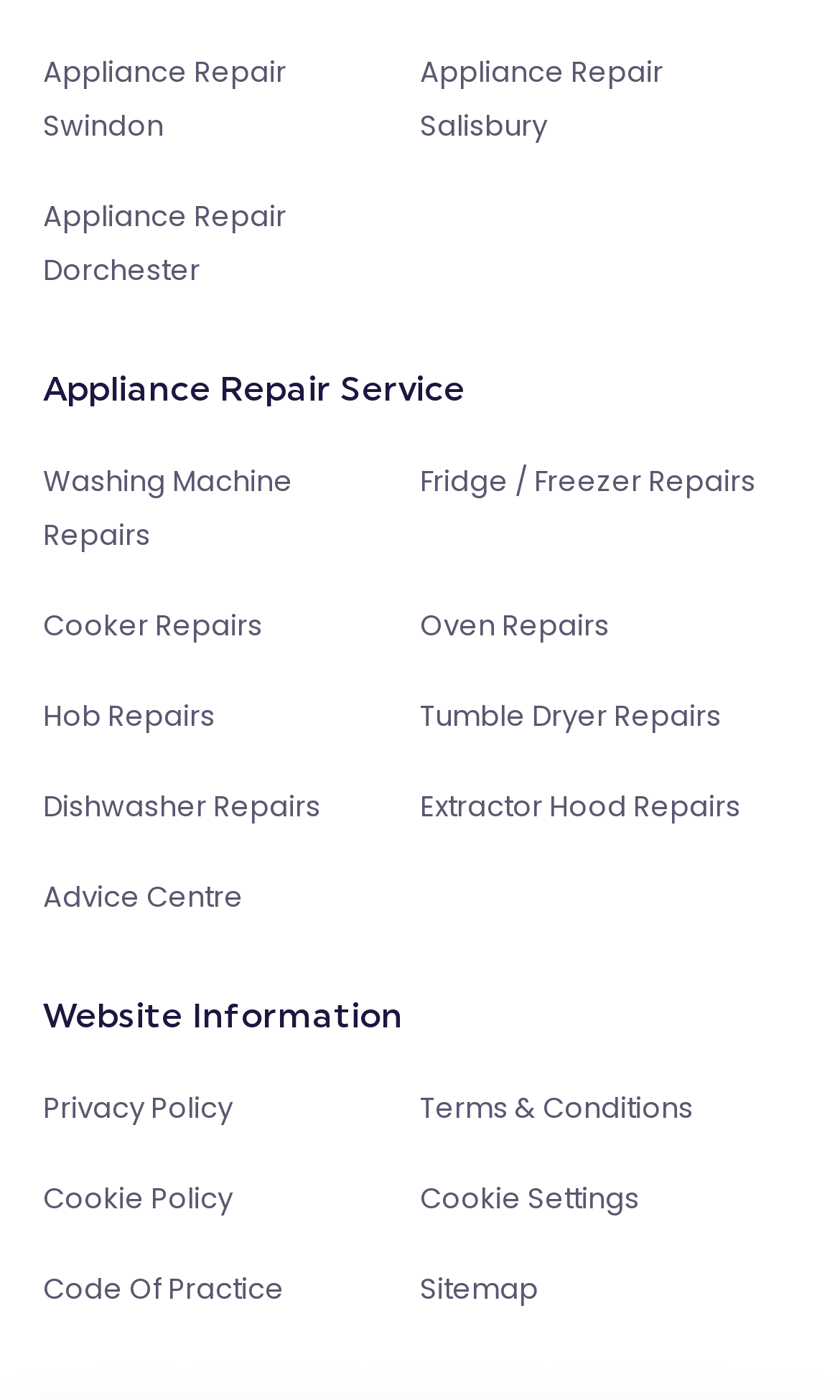Please identify the bounding box coordinates of the element that needs to be clicked to execute the following command: "View Washing Machine Repairs". Provide the bounding box using four float numbers between 0 and 1, formatted as [left, top, right, bottom].

[0.051, 0.329, 0.349, 0.397]